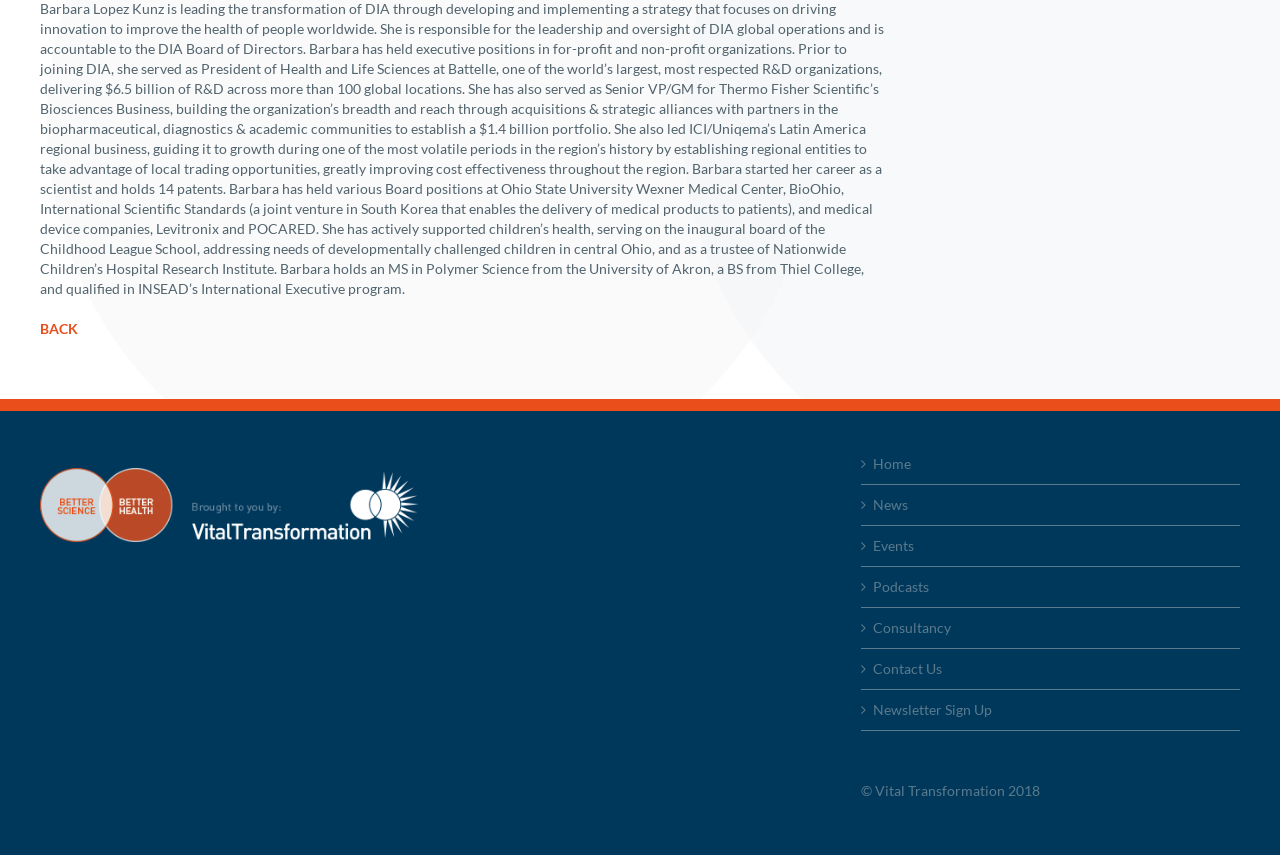Determine the bounding box coordinates in the format (top-left x, top-left y, bottom-right x, bottom-right y). Ensure all values are floating point numbers between 0 and 1. Identify the bounding box of the UI element described by: News

[0.682, 0.579, 0.961, 0.603]